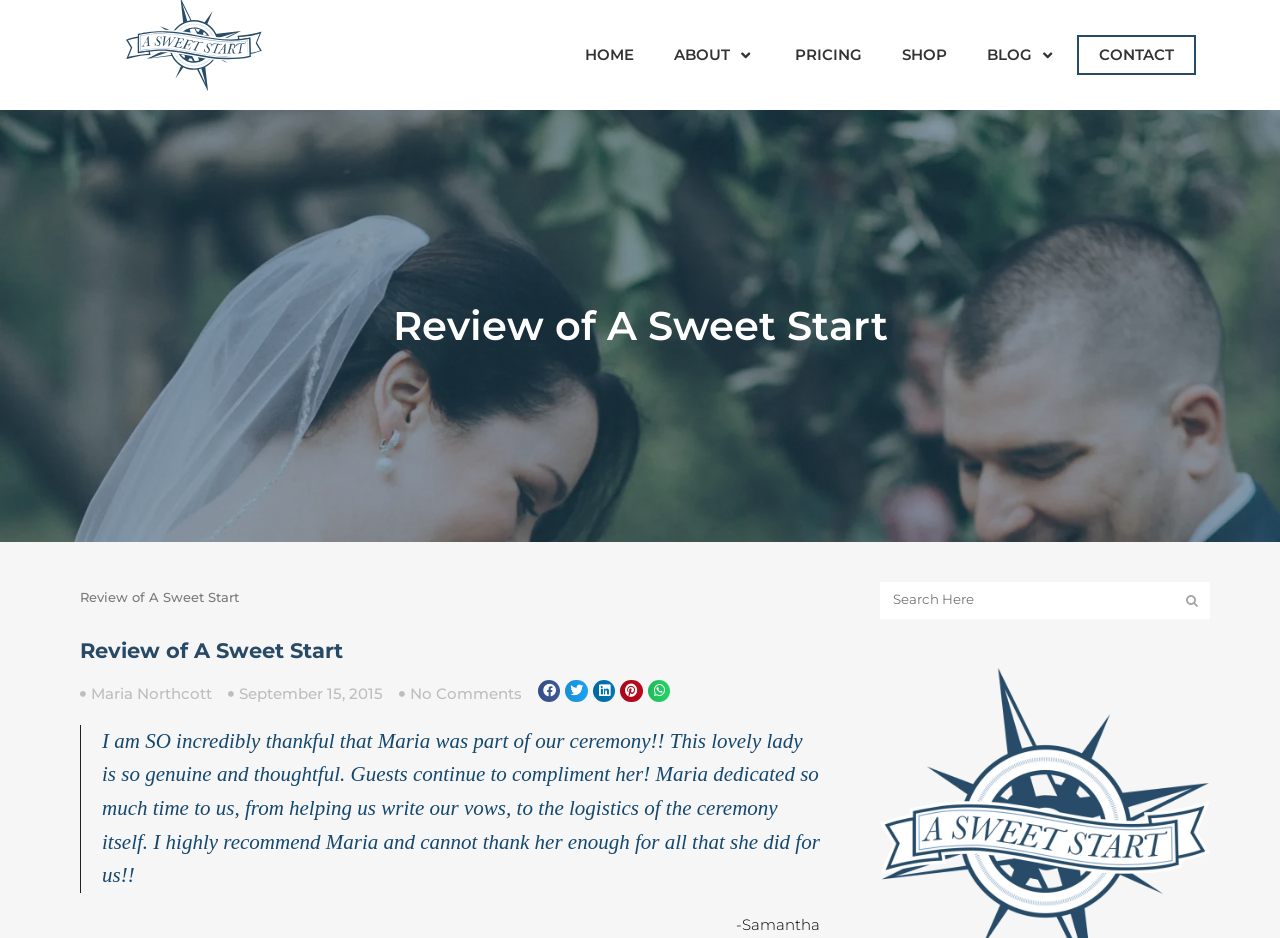Identify the bounding box for the UI element specified in this description: "September 15, 2015". The coordinates must be four float numbers between 0 and 1, formatted as [left, top, right, bottom].

[0.178, 0.731, 0.299, 0.747]